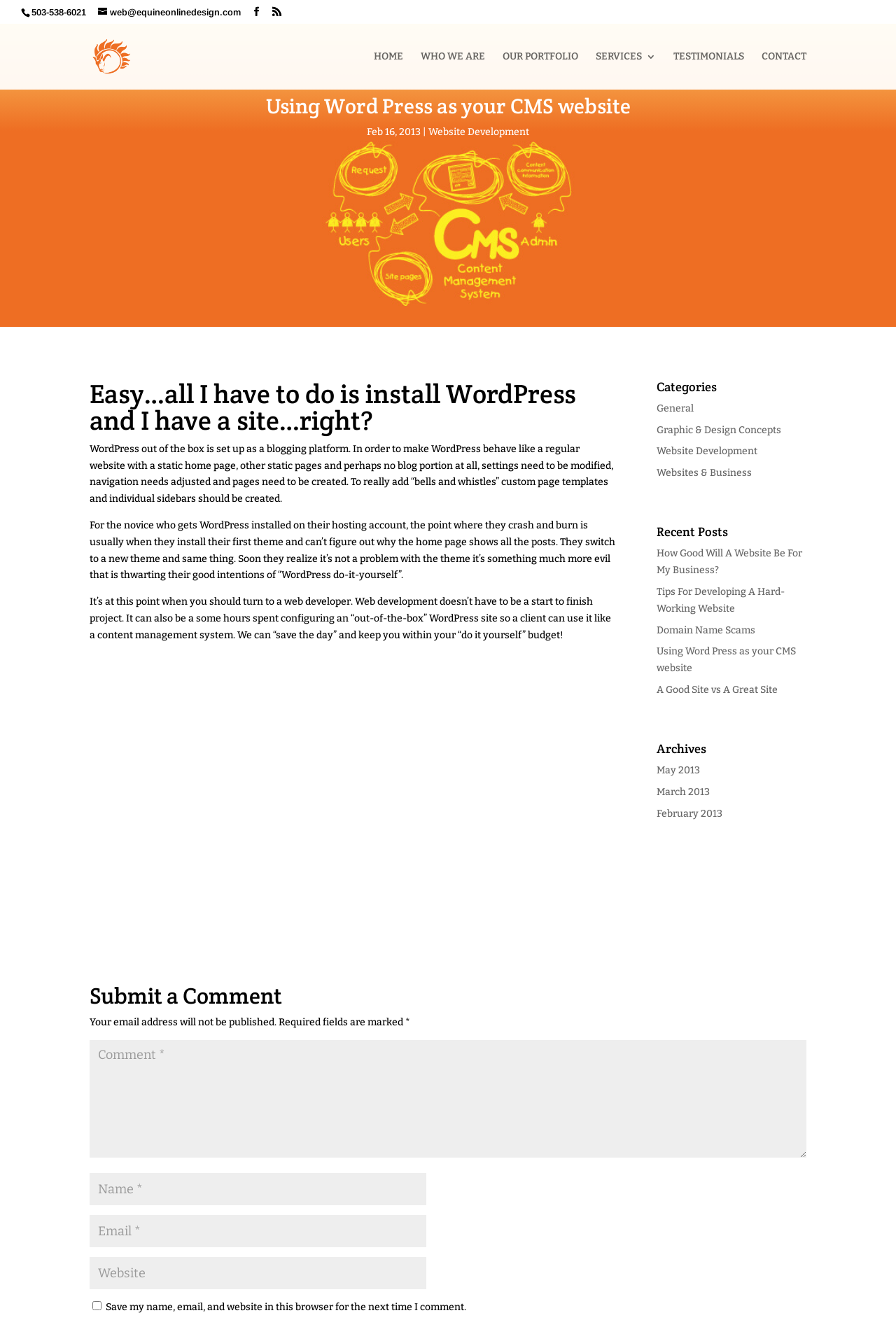Give a detailed account of the webpage's layout and content.

This webpage is about Equine Online Design, a company that offers website development services, particularly using WordPress as a content management system (CMS). At the top of the page, there is a phone number and an email address, followed by social media links. Below that, there is a navigation menu with links to different sections of the website, including Home, Who We Are, Our Portfolio, Services, Testimonials, and Contact.

The main content of the page is an article titled "Using Word Press as your CMS website," which discusses the challenges of using WordPress as a CMS and the importance of configuring it properly. The article is divided into several paragraphs, with headings and static text describing the process of setting up a WordPress site.

To the right of the article, there are several sections, including Categories, Recent Posts, and Archives. The Categories section lists links to different topics, such as General, Graphic & Design Concepts, and Website Development. The Recent Posts section lists links to recent articles, including "How Good Will A Website Be For My Business?" and "Tips For Developing A Hard-Working Website." The Archives section lists links to articles from different months, including May 2013, March 2013, and February 2013.

At the bottom of the page, there is a comment submission form, where users can enter their name, email, and website, and leave a comment. The form includes a checkbox to save the user's information for future comments.